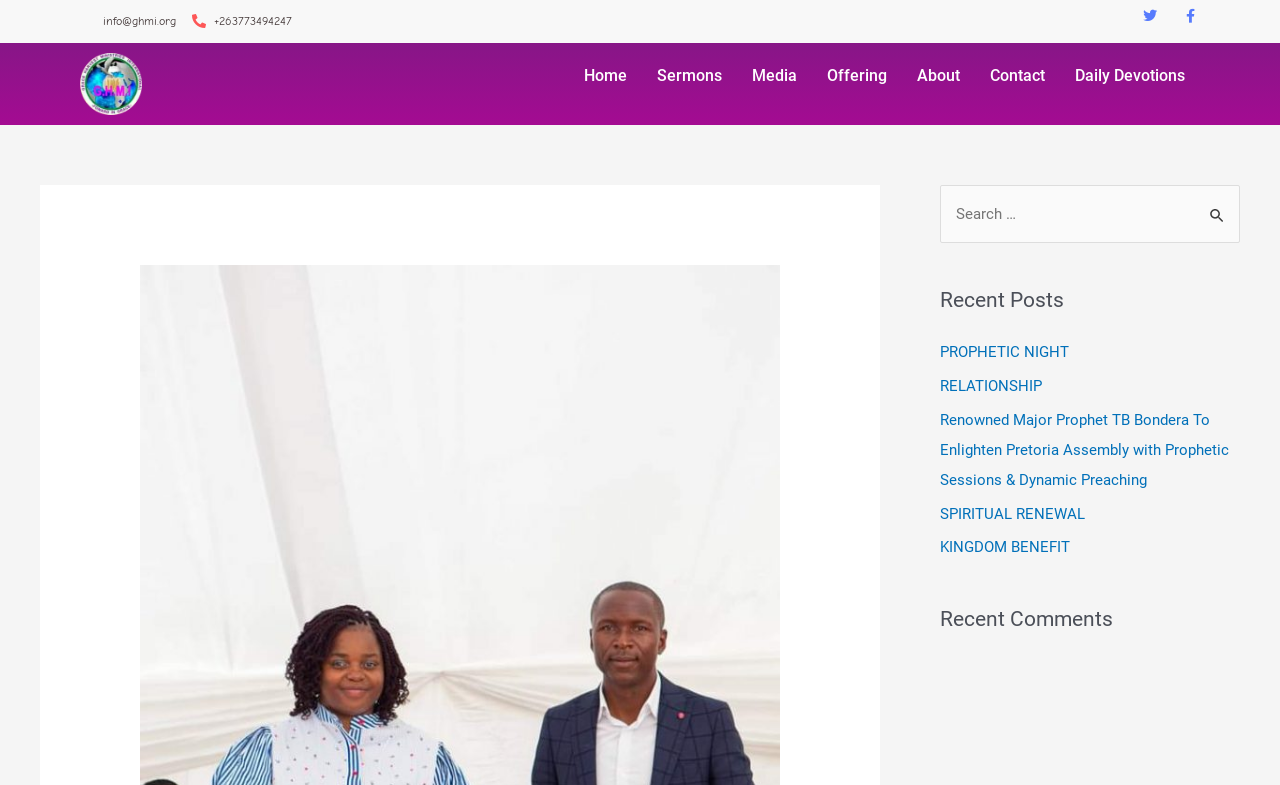From the screenshot, find the bounding box of the UI element matching this description: "parent_node: Search for: value="Search"". Supply the bounding box coordinates in the form [left, top, right, bottom], each a float between 0 and 1.

[0.934, 0.236, 0.969, 0.288]